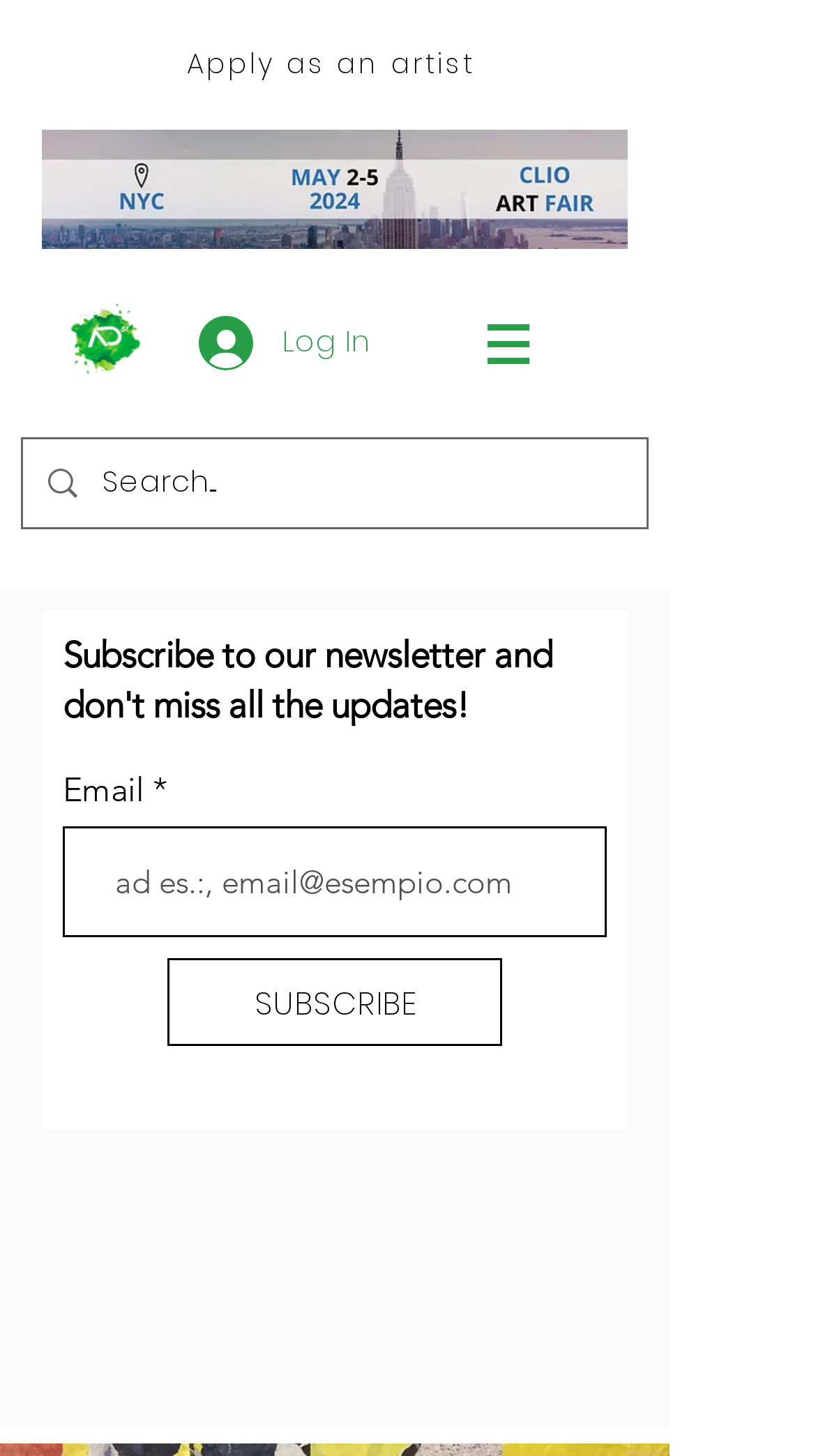What is the call-to-action for the newsletter subscription?
Please provide a detailed answer to the question.

The button with the text 'SUBSCRIBE' is located below the input field for email address, which is required to subscribe to the newsletter. This button is likely the call-to-action to complete the subscription process.